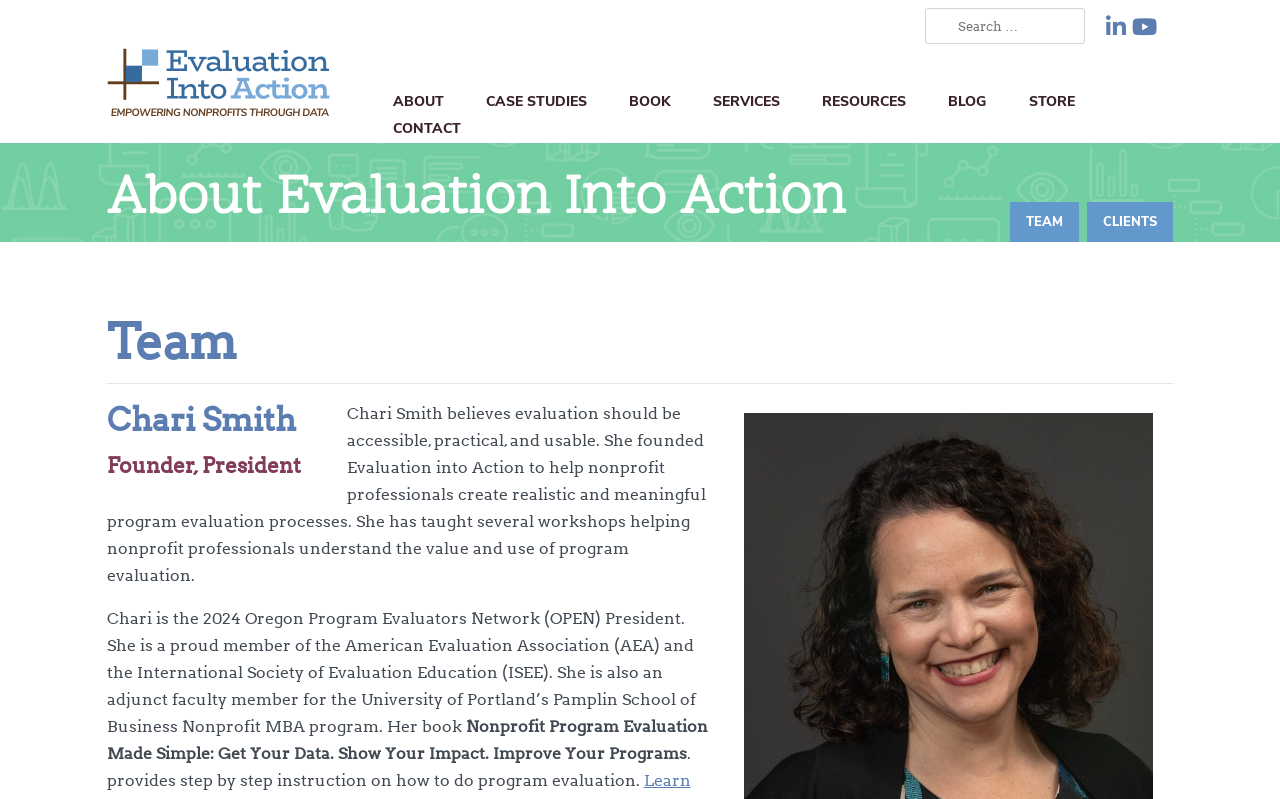Locate the bounding box for the described UI element: "name="s" placeholder="Search …"". Ensure the coordinates are four float numbers between 0 and 1, formatted as [left, top, right, bottom].

[0.722, 0.01, 0.847, 0.055]